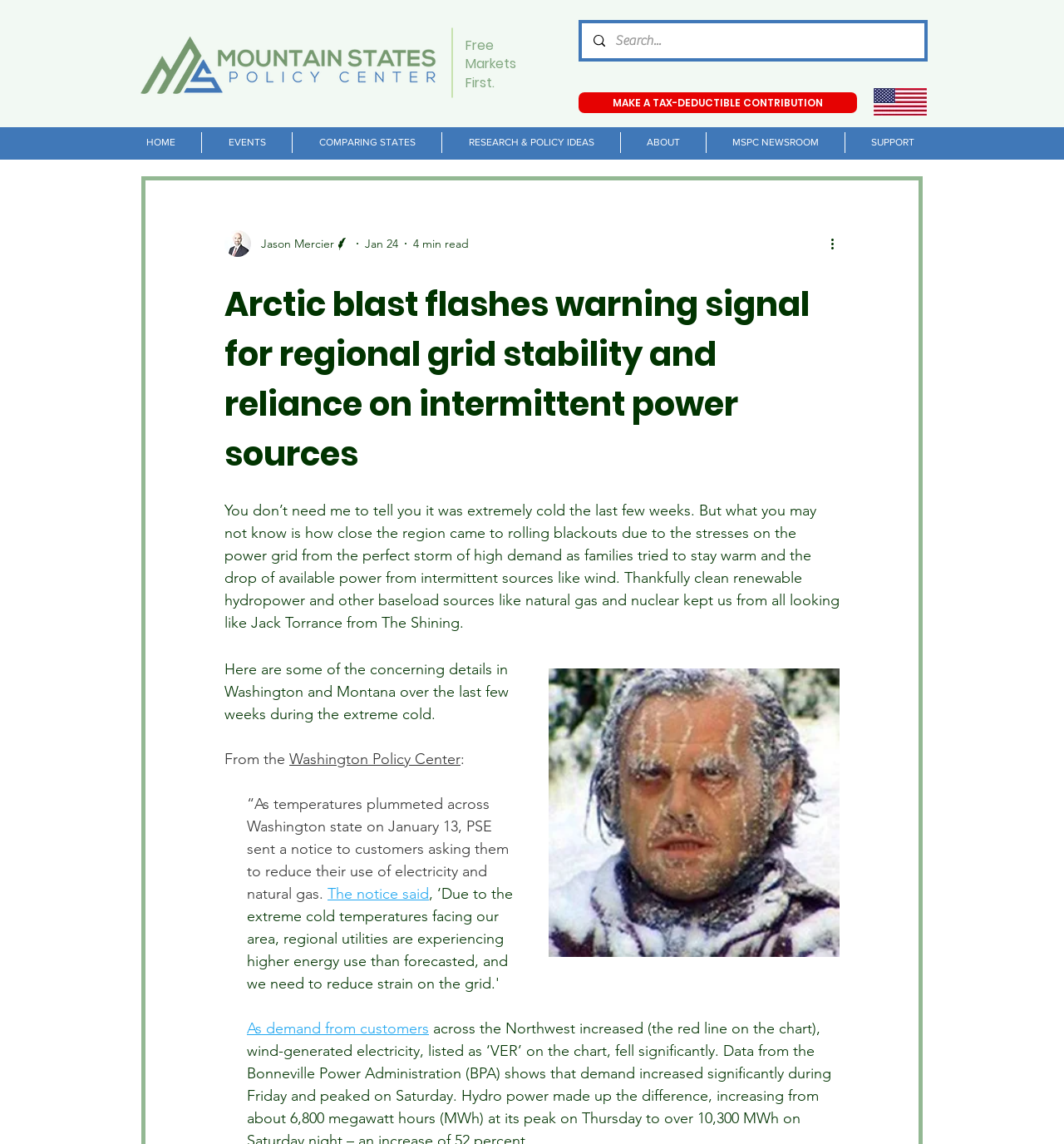What is the topic of the article?
Please look at the screenshot and answer using one word or phrase.

Regional grid stability